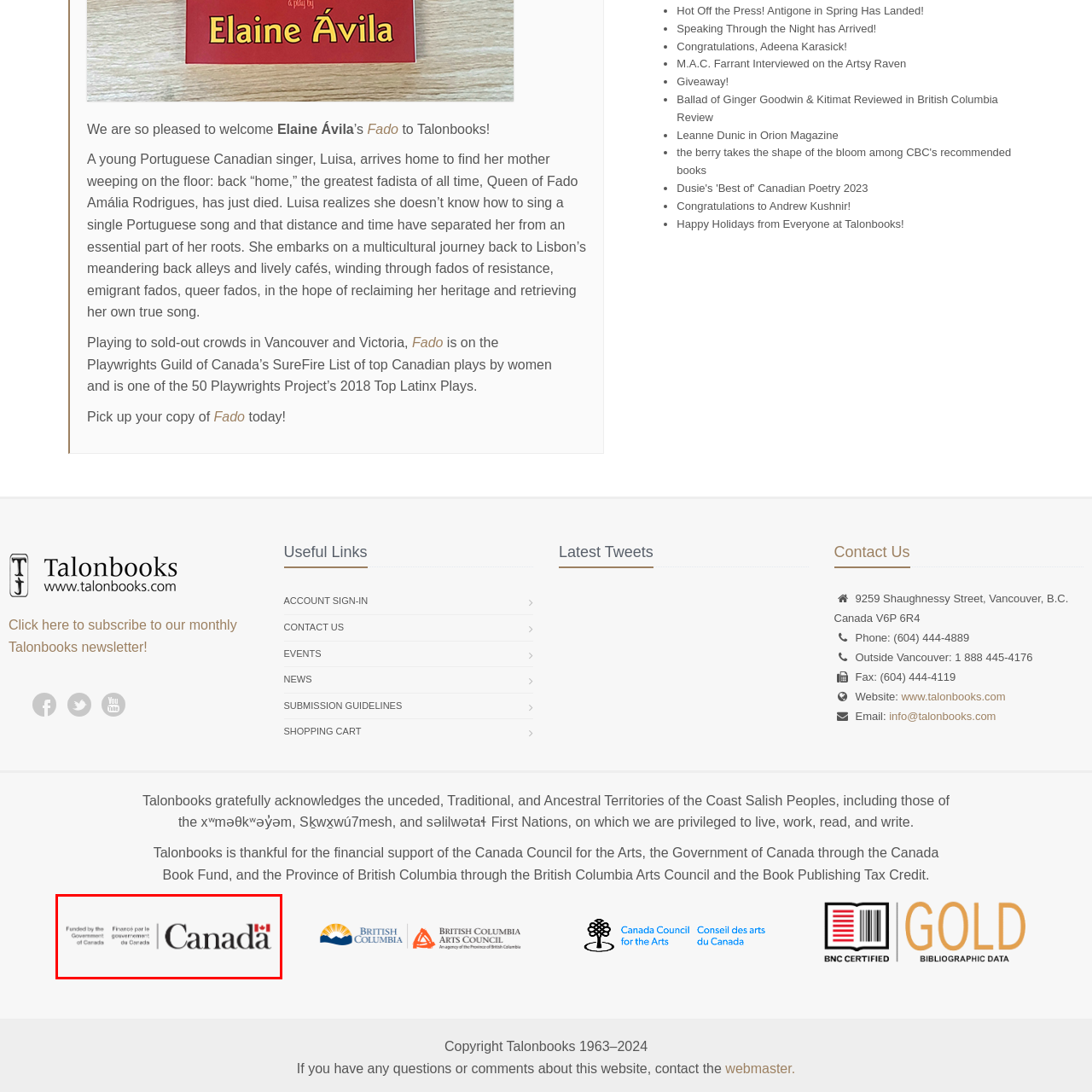What is displayed prominently on the logo?  
Concentrate on the image marked with the red box and respond with a detailed answer that is fully based on the content of the image.

The Canadian government logo features the word 'Canada' prominently displayed, indicating the government's involvement and support for cultural and artistic initiatives.